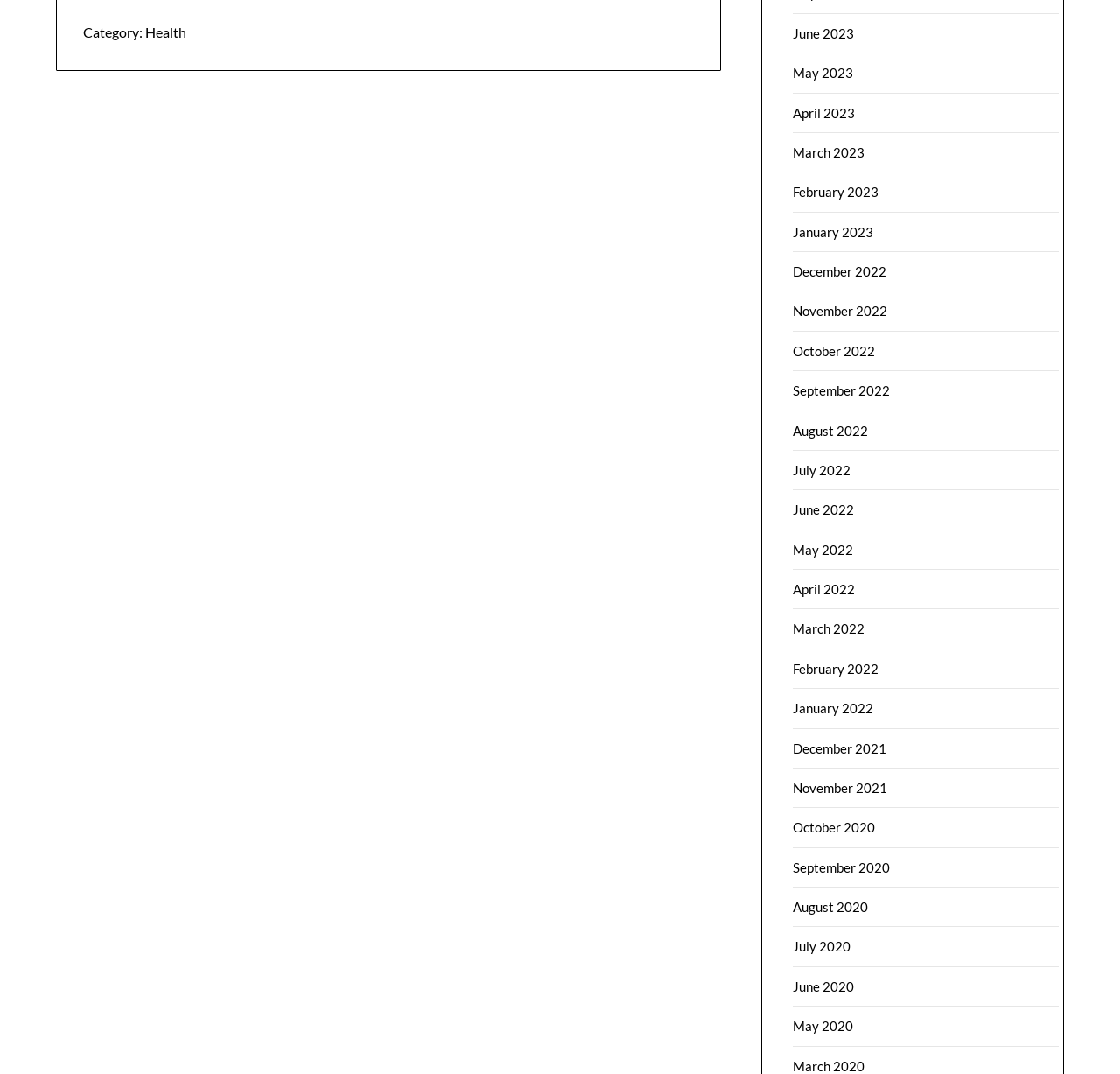Kindly determine the bounding box coordinates for the clickable area to achieve the given instruction: "View June 2023 archives".

[0.708, 0.023, 0.763, 0.038]